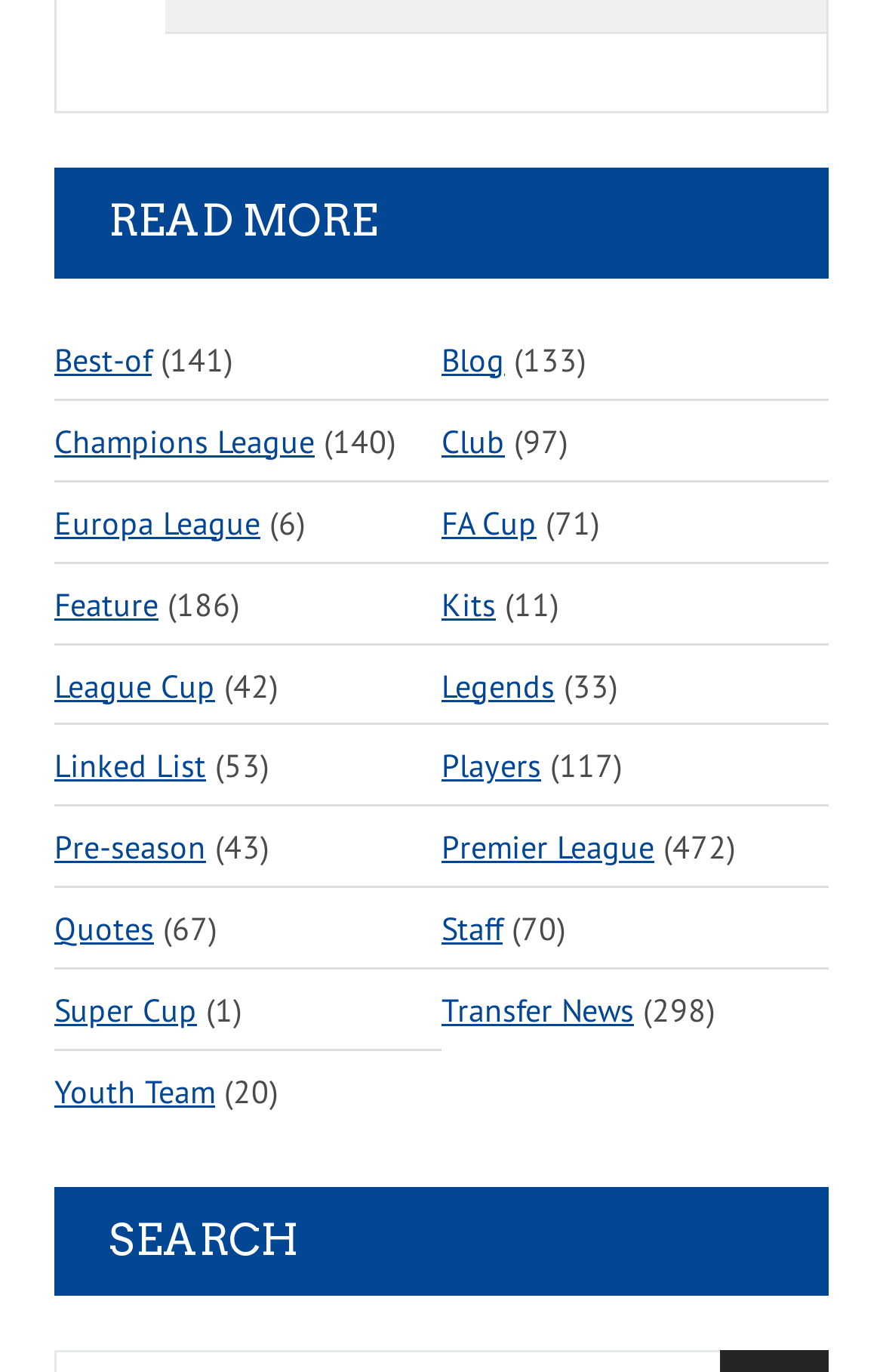Please find and report the bounding box coordinates of the element to click in order to perform the following action: "Click on Best-of link". The coordinates should be expressed as four float numbers between 0 and 1, in the format [left, top, right, bottom].

[0.062, 0.232, 0.172, 0.292]